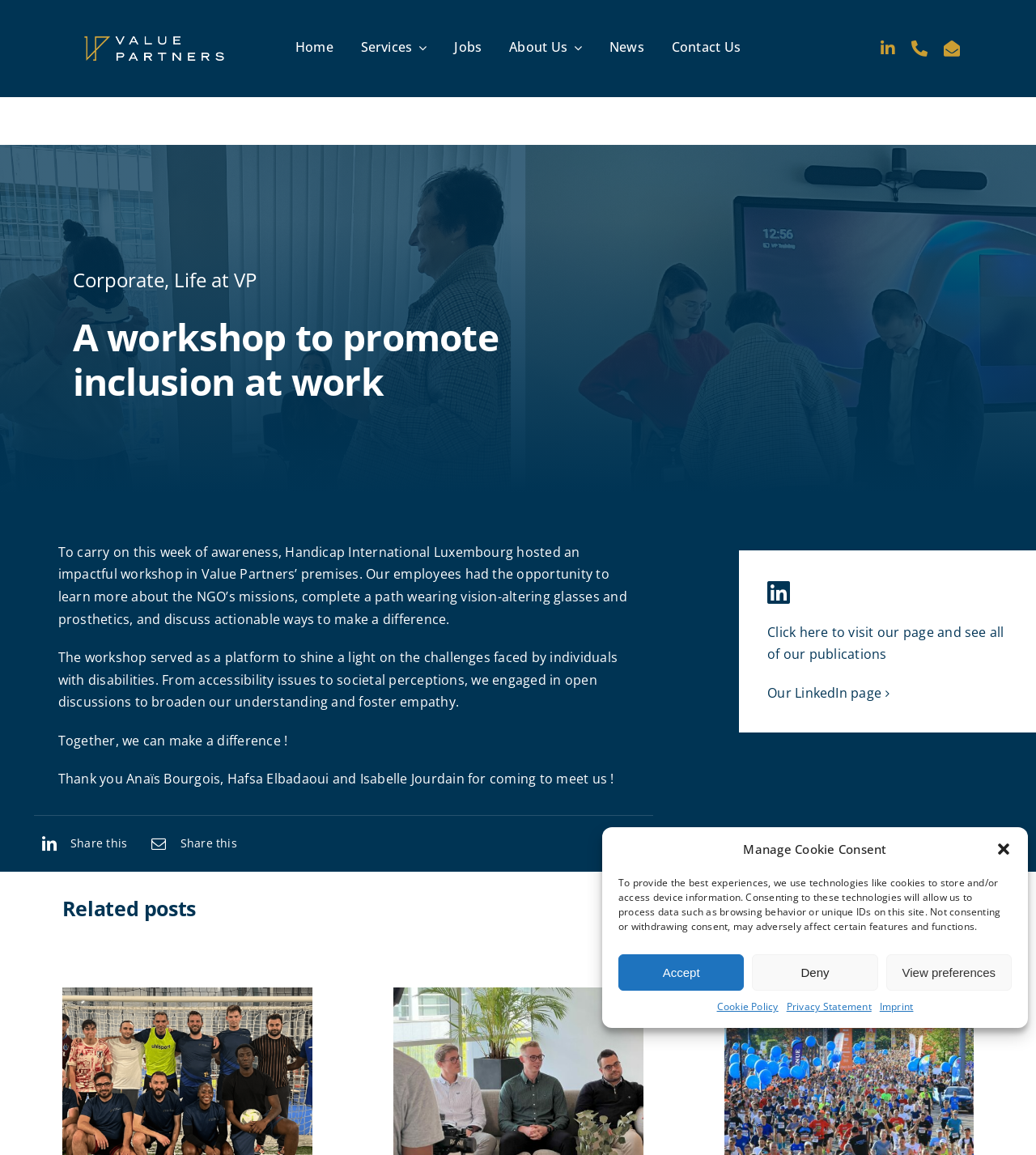Bounding box coordinates are given in the format (top-left x, top-left y, bottom-right x, bottom-right y). All values should be floating point numbers between 0 and 1. Provide the bounding box coordinate for the UI element described as: Jobs

[0.431, 0.025, 0.473, 0.059]